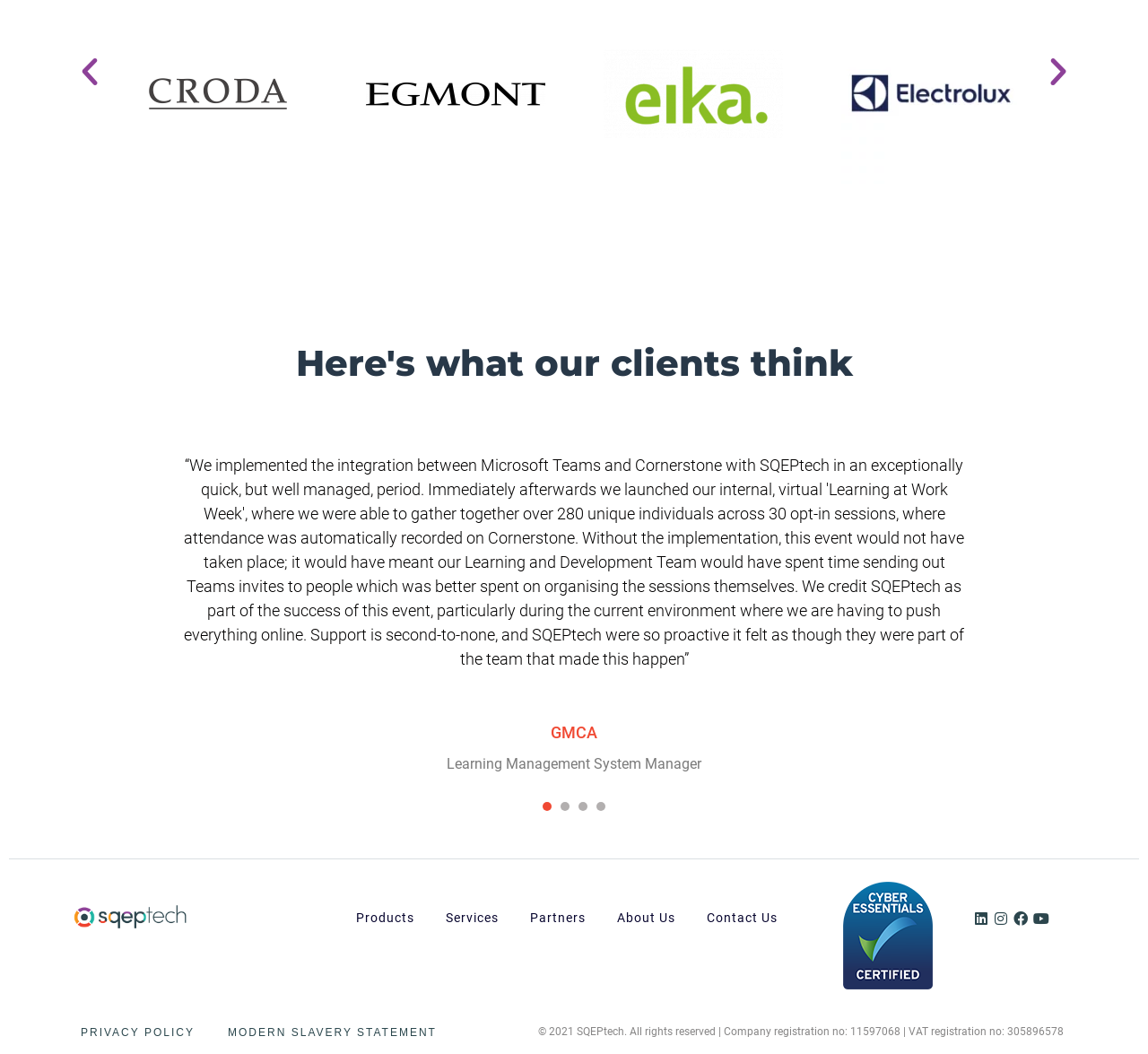Provide the bounding box for the UI element matching this description: "Privacy Policy".

[0.07, 0.972, 0.169, 0.987]